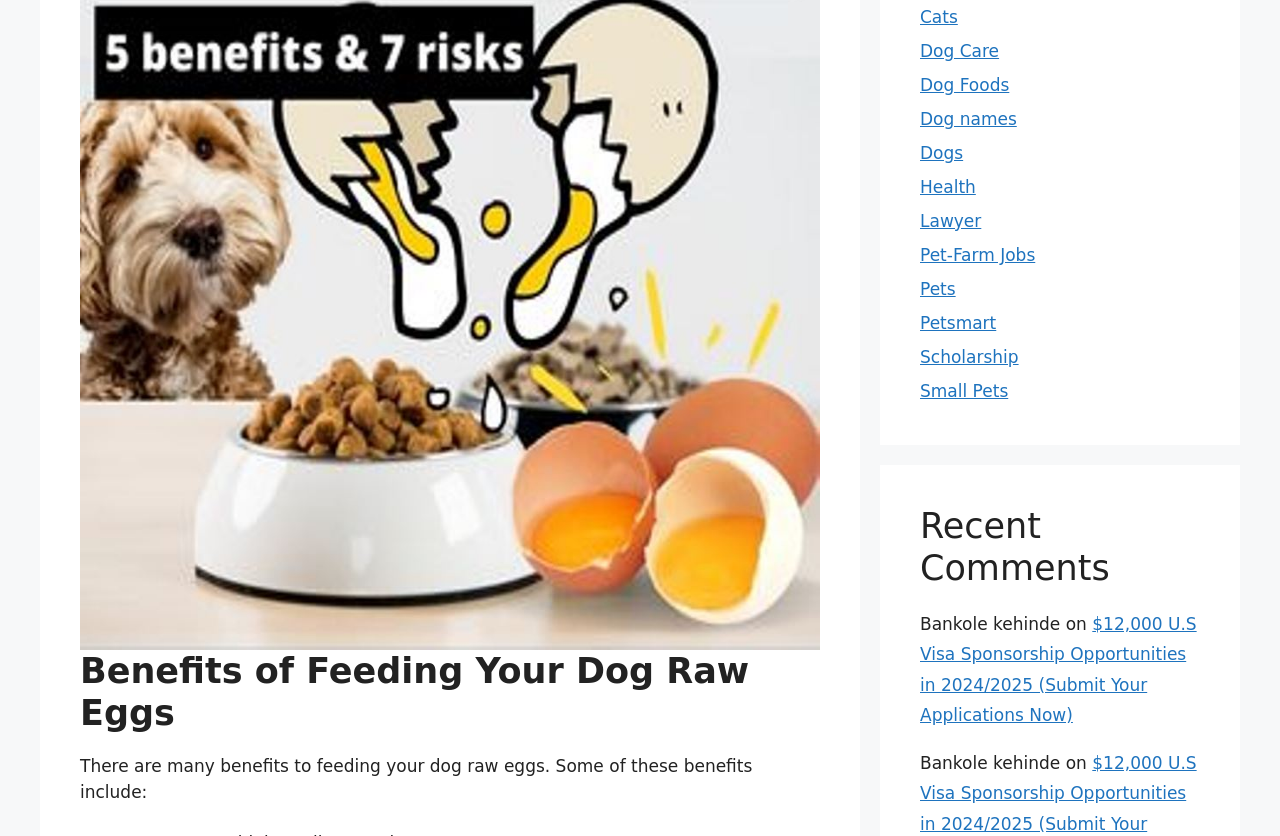What is the main topic of the webpage?
From the details in the image, provide a complete and detailed answer to the question.

The main topic of the webpage can be determined by looking at the heading 'Benefits of Feeding Your Dog Raw Eggs' which is located at the top of the webpage. This heading suggests that the webpage is discussing the advantages of feeding dogs raw eggs.